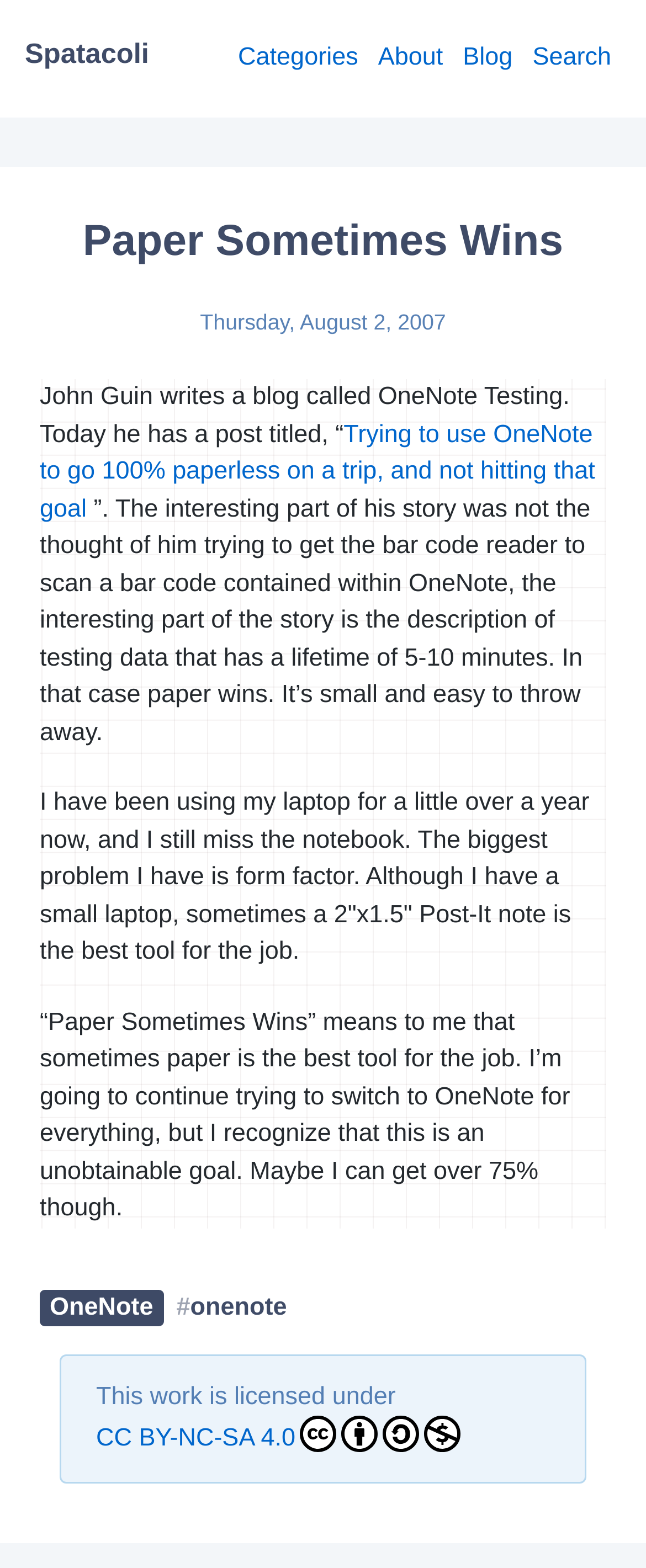Based on the image, give a detailed response to the question: What is the author trying to achieve?

I inferred this by reading the text of the StaticText element which says 'I’m going to continue trying to switch to OneNote for everything...' located at [0.062, 0.643, 0.883, 0.779]